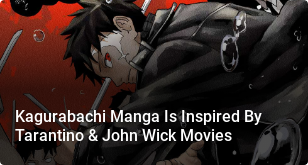Provide a short answer using a single word or phrase for the following question: 
What kind of experience does the narrative promise to readers?

Thrilling